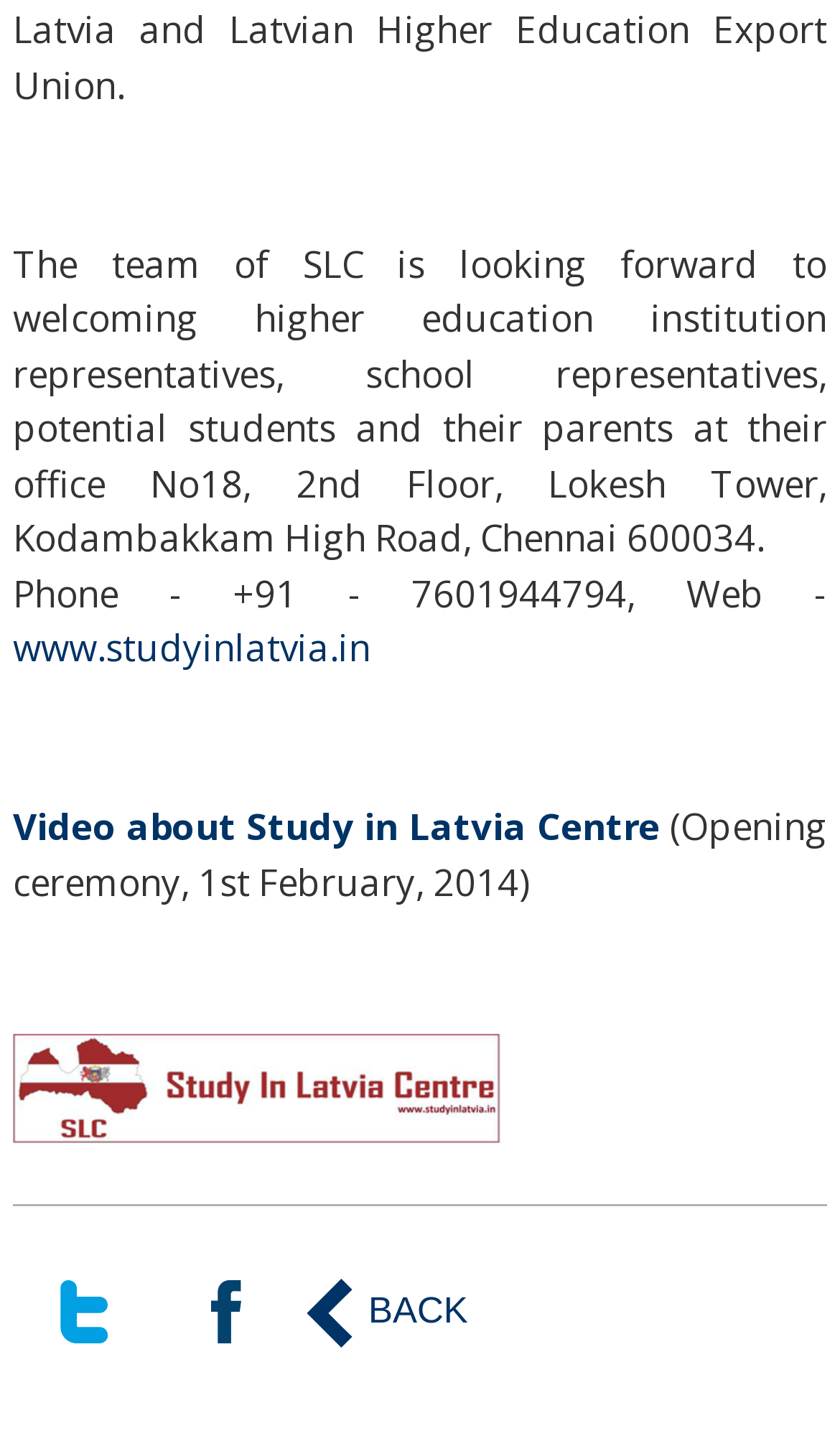What is the address of Study in Latvia Centre?
Using the picture, provide a one-word or short phrase answer.

Lokesh Tower, Chennai 600034